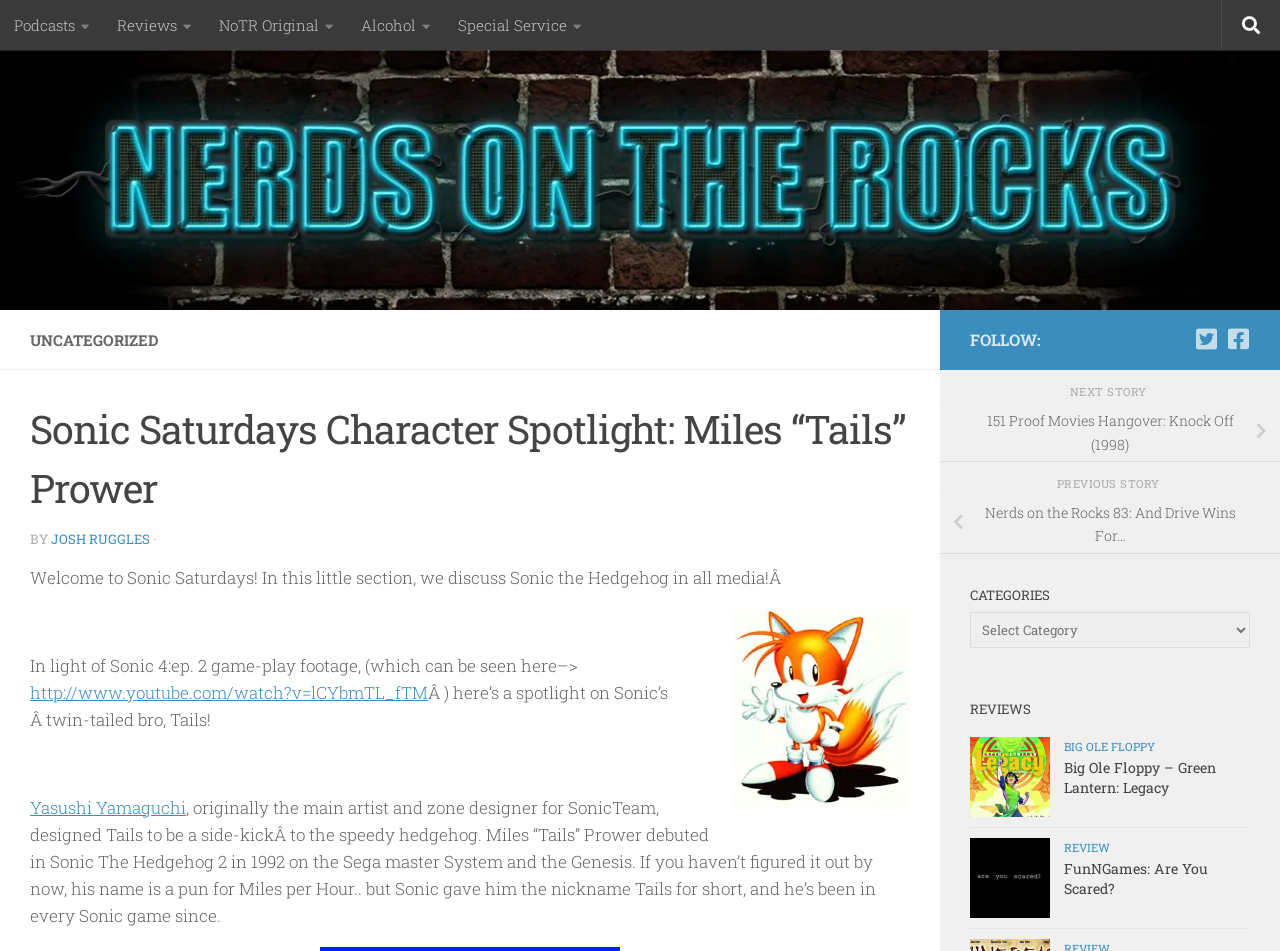Specify the bounding box coordinates (top-left x, top-left y, bottom-right x, bottom-right y) of the UI element in the screenshot that matches this description: FunNGames: Are You Scared?

[0.831, 0.904, 0.944, 0.944]